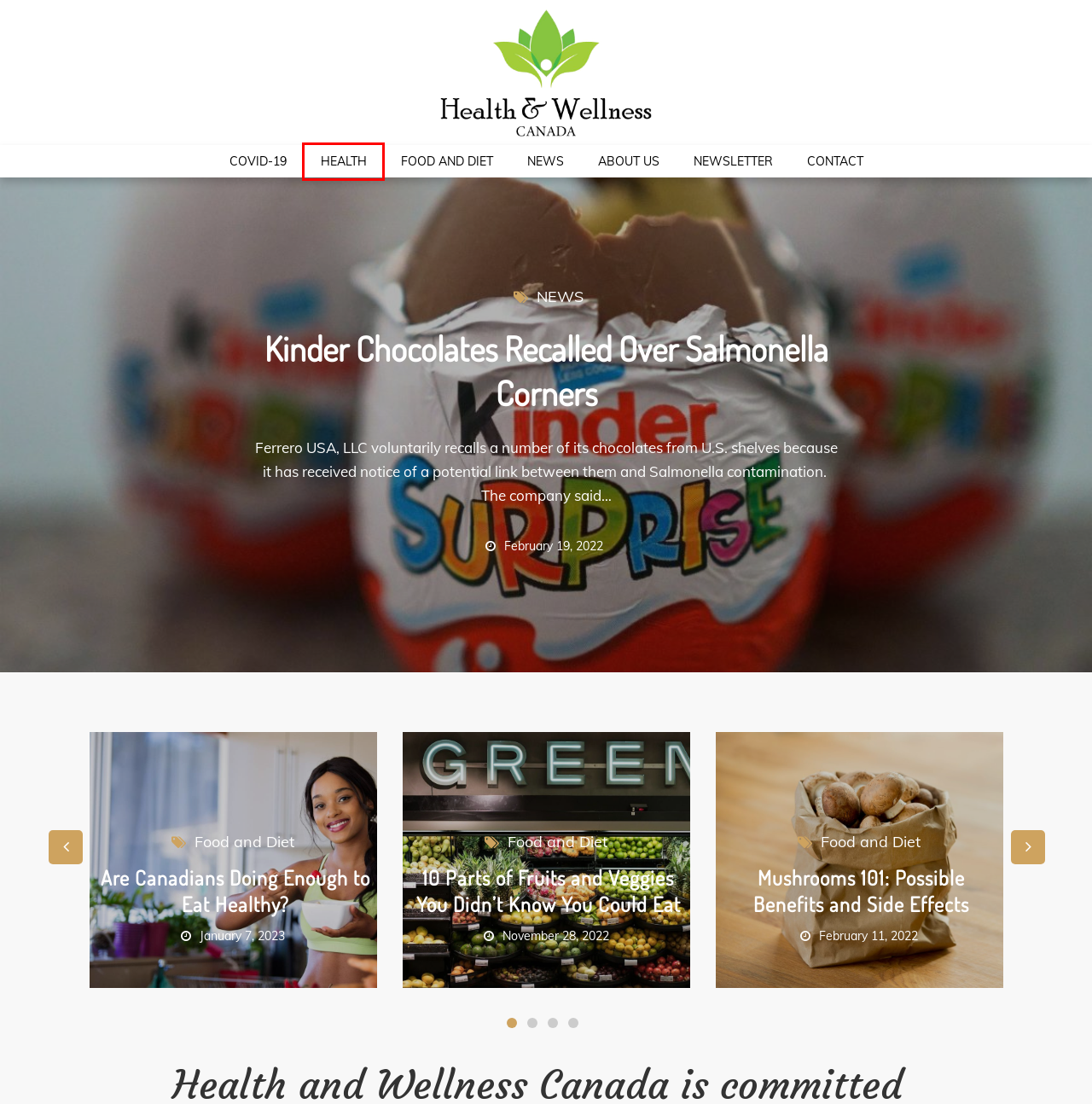Given a screenshot of a webpage with a red bounding box around a UI element, please identify the most appropriate webpage description that matches the new webpage after you click on the element. Here are the candidates:
A. Food and Diet Archives - Health & Wellness Canada
B. Experimental Gene Therapy May Help Fight Inherited High Cholesterol - Health & Wellness Canada
C. Newsletter - Health & Wellness Canada
D. Contact - Health & Wellness Canada
E. About Us - Health & Wellness Canada
F. News Archives - Health & Wellness Canada
G. COVID-19 Archives - Health & Wellness Canada
H. Health Archives - Health & Wellness Canada

H